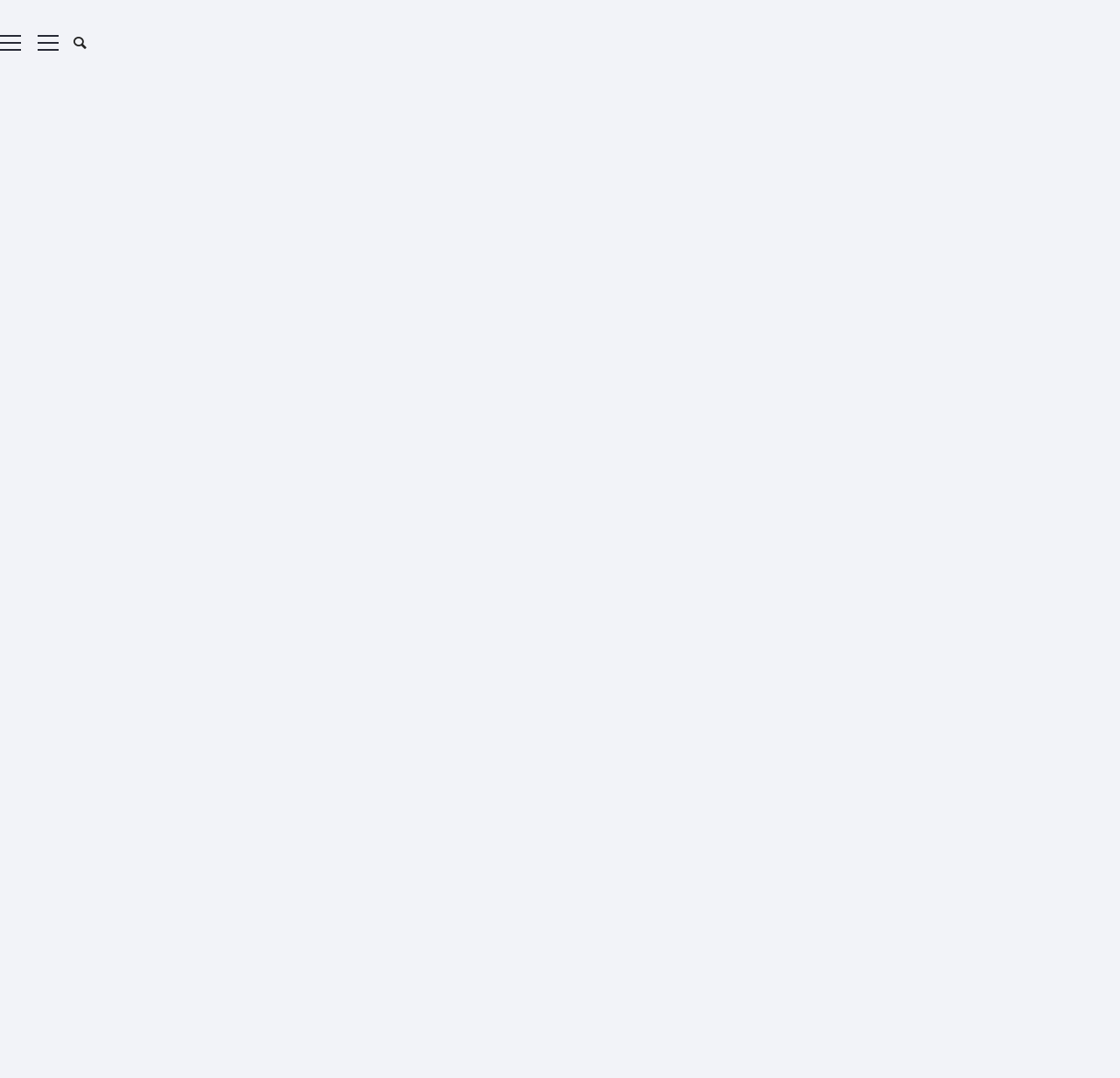Illustrate the webpage's structure and main components comprehensively.

The webpage is about the Australia-Indonesia Youth Association (AIYA) and features a festive theme, likely for the Hari Raya Idulfitri celebration in 2016. At the top left corner, there is a hamburger menu controller and a sidebar menu controller. 

Below these controllers, there is a header section with a link to "AIYA LINKS" and a heading that reads "AIYA Links: Selamat Hari Raya Idulfitri 2016/1437H". 

On the right side of the page, there is a search bar with a placeholder text "Search..." and a heading that says "RECENT POSTS". Below this heading, there are five list items, each represented by a bullet point and a link to a different post, including "AIYA Links: 13 May", "AIYA Links: 6 May", "Kongres AIYA 2024", "AIYA Kongres 2024", and "AIYA Links: 30 April". 

Further down on the right side, there is another heading that says "CATEGORIES" and below it, there are five links to different categories, including "AIYA Blog", "AIYA Links", "AIYA News", "Research & Policy", and "Uncategorized". 

In the main content area, there is a post with the title "AIYA Links: Selamat Hari Raya Idulfitri 2016/1437H" and it is posted by "Arief Ashar" on "July 8, 2016".